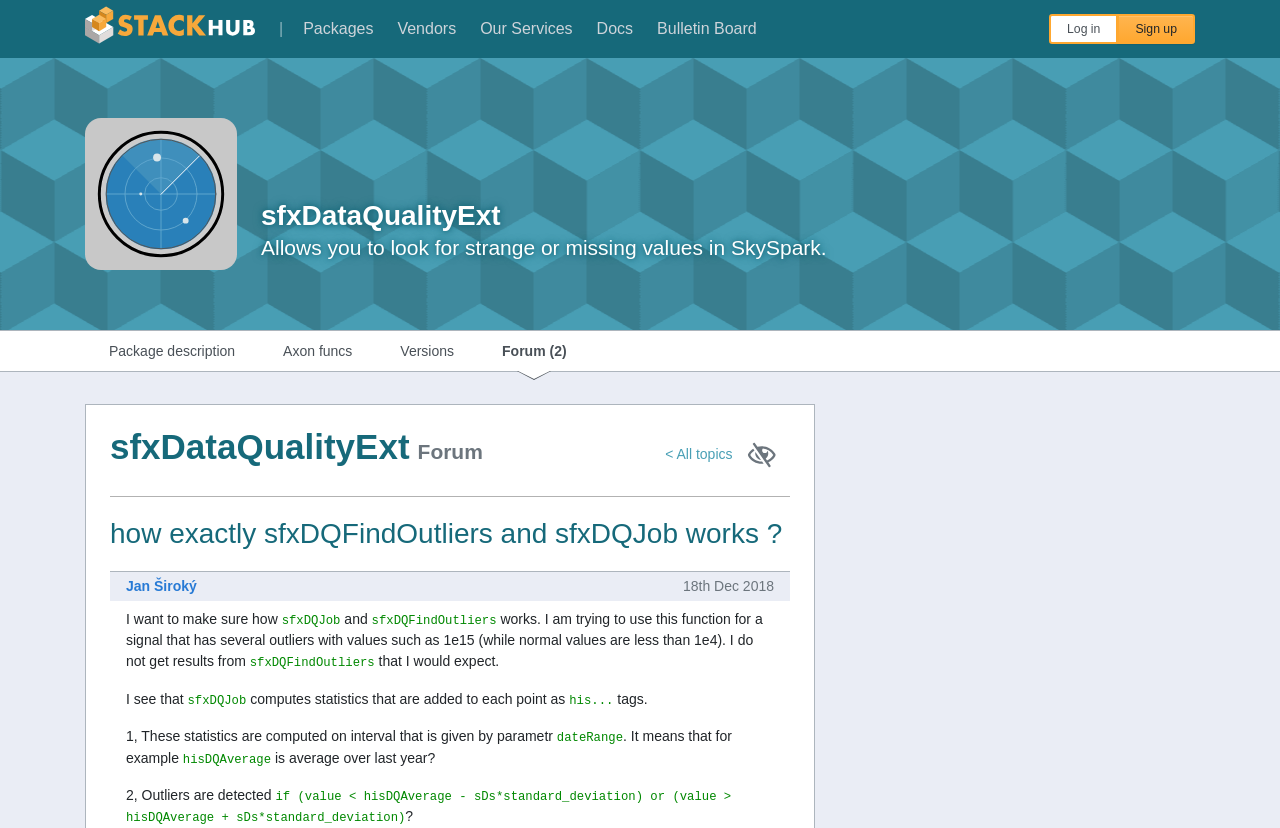Offer a detailed account of what is visible on the webpage.

This webpage appears to be a question and answer forum, specifically a StackHub page. At the top, there is a navigation bar with links to "Packages", "Vendors", "Our Services", "Docs", and "Bulletin Board". On the right side of the navigation bar, there are links to "Log in" and "Sign up". Below the navigation bar, there is an icon for "sfxDataQualityExt" and a heading with the same text.

The main content of the page is a question asked by "Jan Široký" on December 18th, 2018. The question is "how exactly sfxDQFindOutliers and sfxDQJob works?" and is followed by a detailed description of the issue the user is facing. The user is trying to use the function to detect outliers in a signal with values such as 1e15, but is not getting the expected results.

The question is divided into several paragraphs, with the user explaining their understanding of how the function works and what they have tried so far. There are several links and references to specific functions and parameters, such as "sfxDQJob", "sfxDQFindOutliers", "hisDQAverage", and "dateRange".

On the left side of the page, there are several links to related topics, including "Package description", "Axon funcs", "Versions", and "Forum (2)". There is also a link to "< All topics" and a separator line below it.